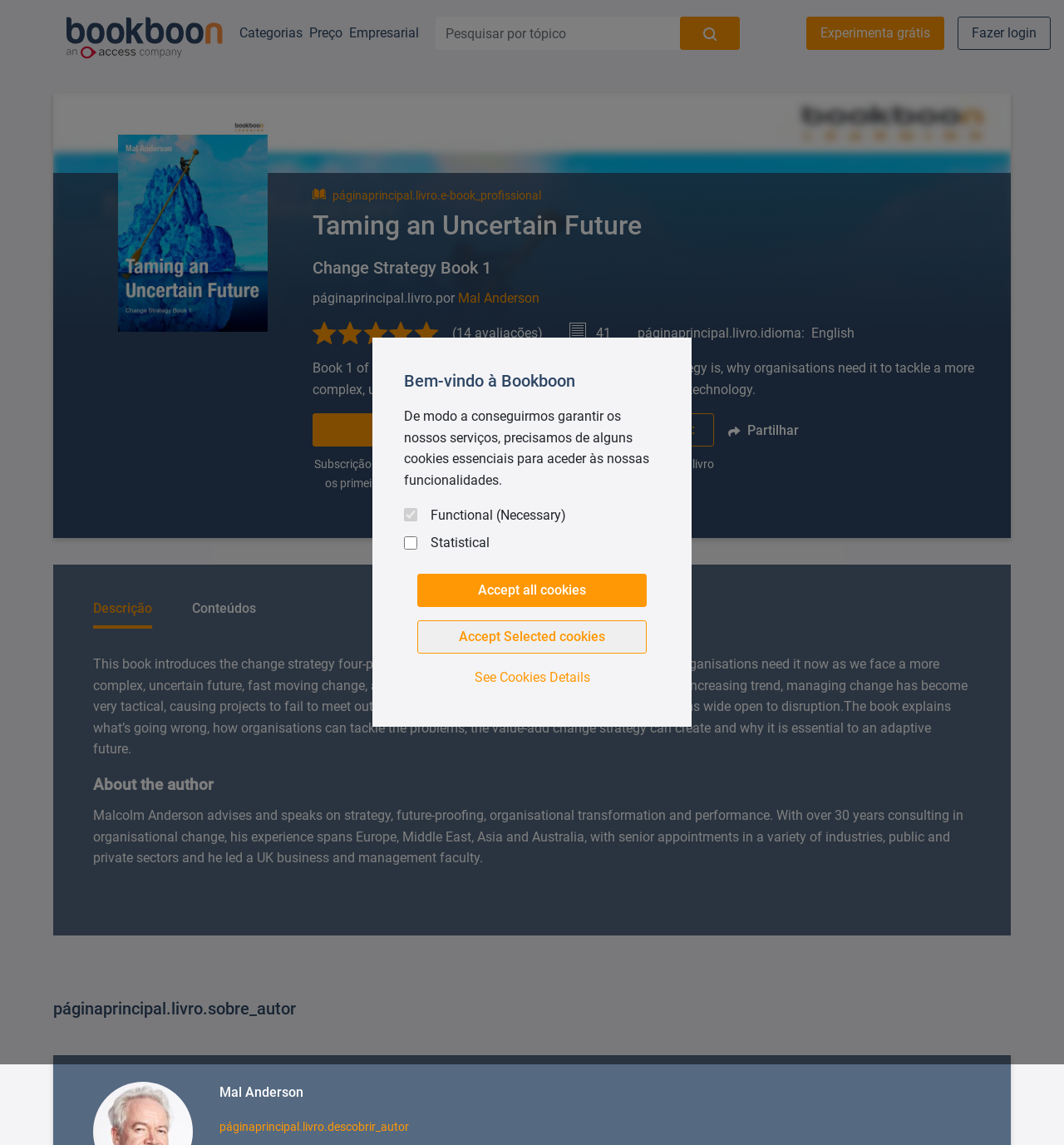What is the language of this book? Using the information from the screenshot, answer with a single word or phrase.

English